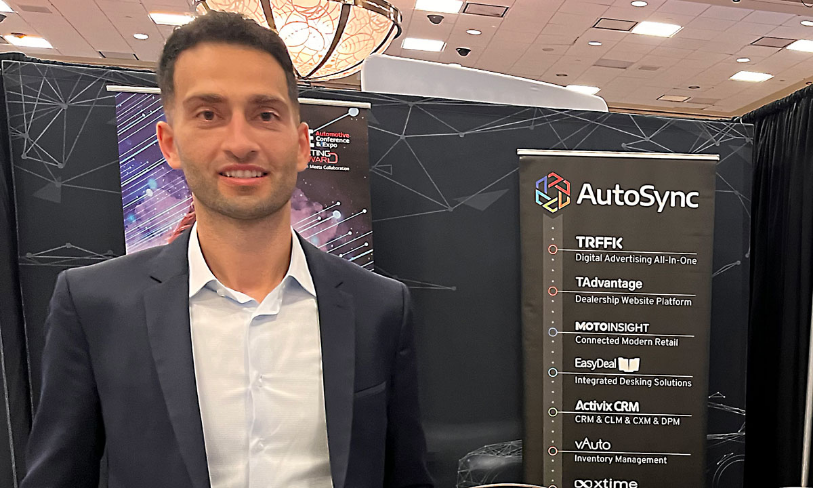What is the atmosphere of the event?
Refer to the image and respond with a one-word or short-phrase answer.

Vibrant